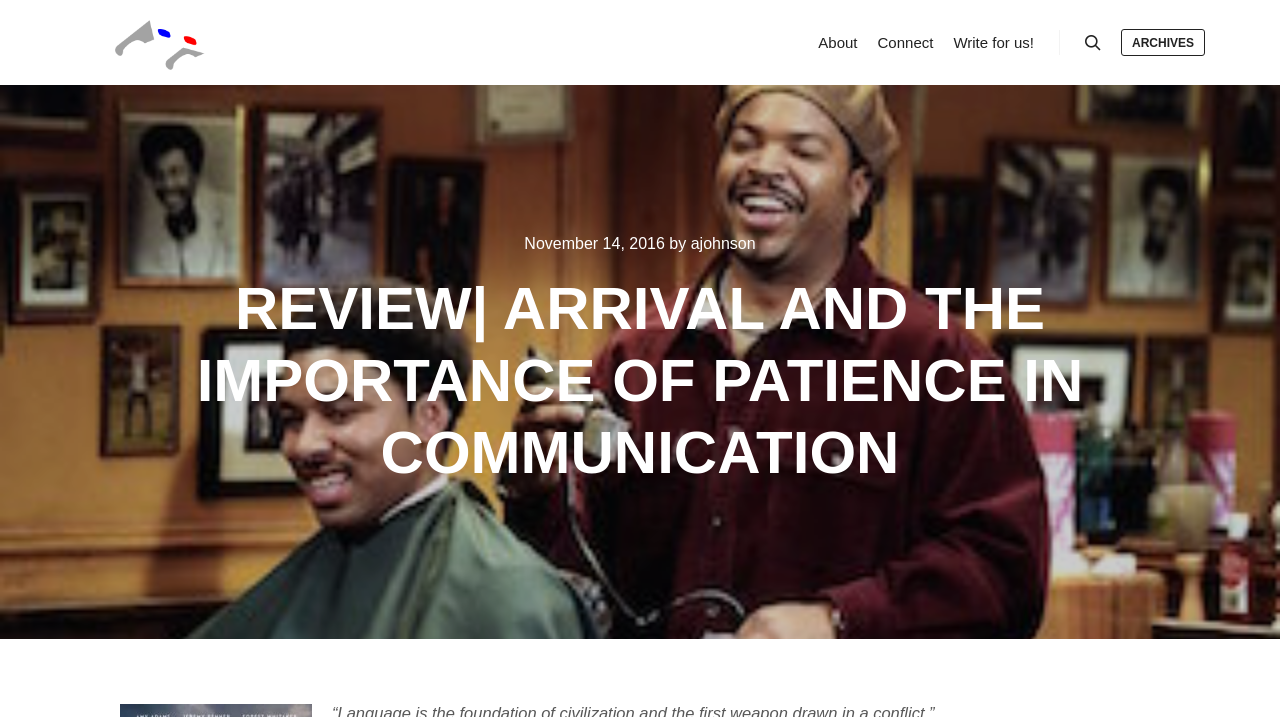What is the date of the article?
Based on the visual content, answer with a single word or a brief phrase.

November 14, 2016